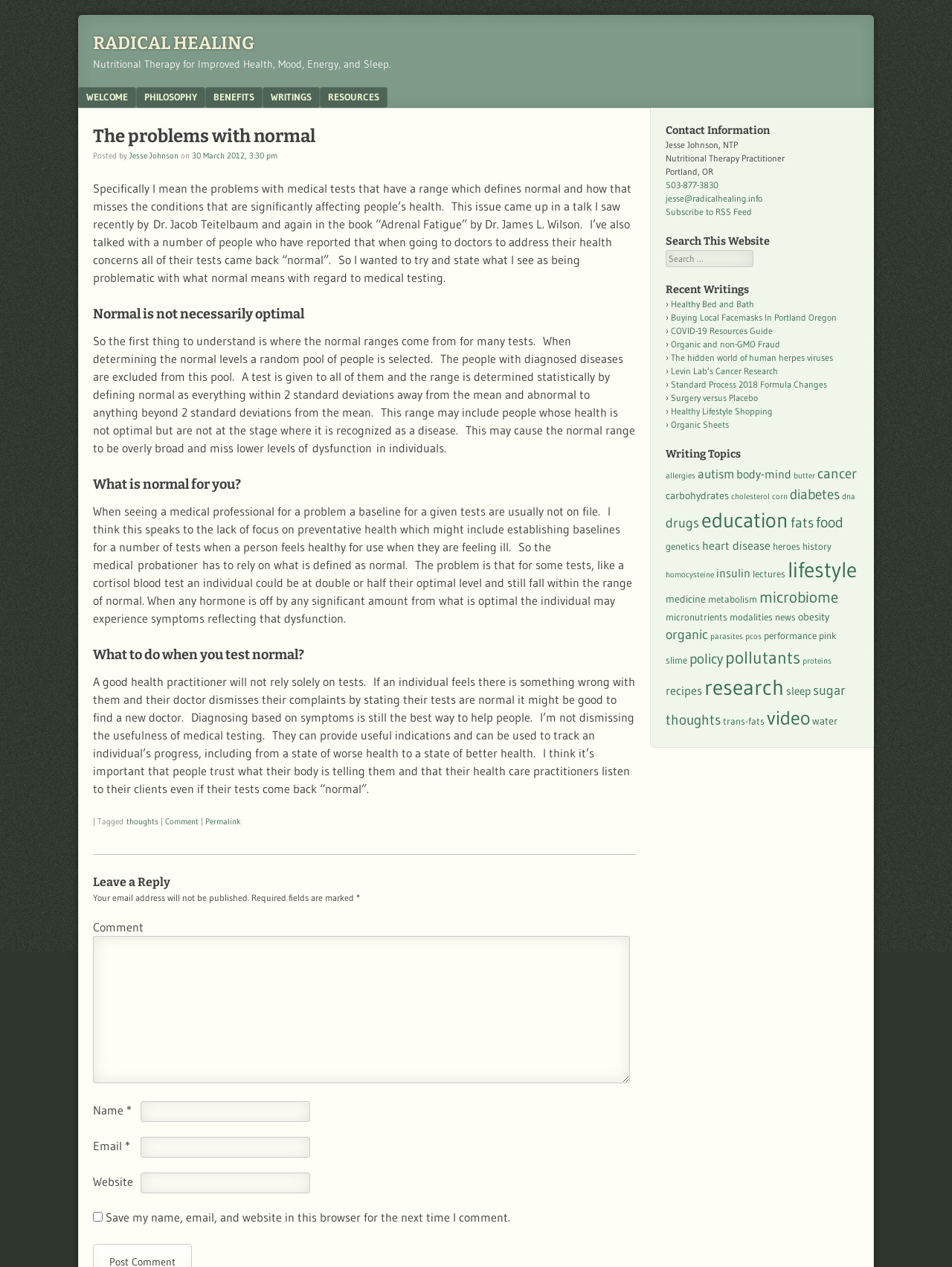Please find the bounding box coordinates of the clickable region needed to complete the following instruction: "Contact Jesse Johnson through email". The bounding box coordinates must consist of four float numbers between 0 and 1, i.e., [left, top, right, bottom].

[0.699, 0.152, 0.801, 0.161]